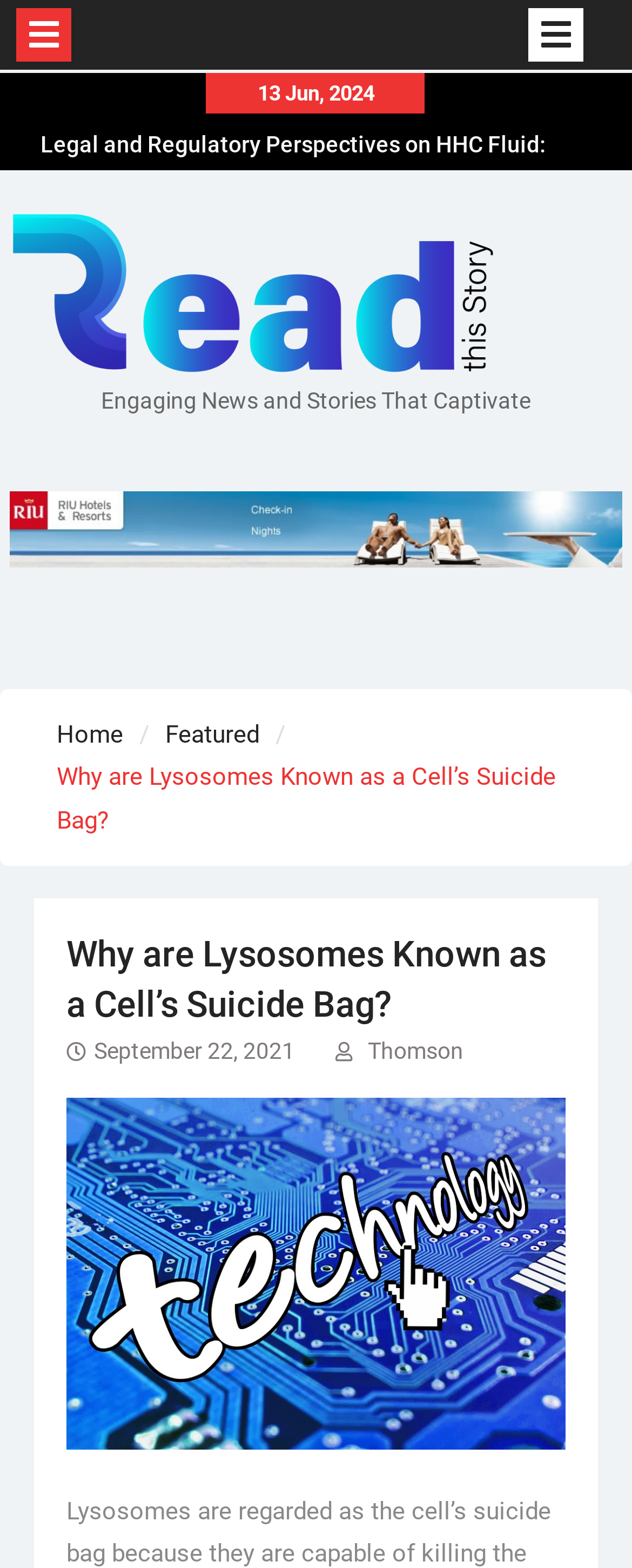Using the provided element description: "News", identify the bounding box coordinates. The coordinates should be four floats between 0 and 1 in the order [left, top, right, bottom].

None